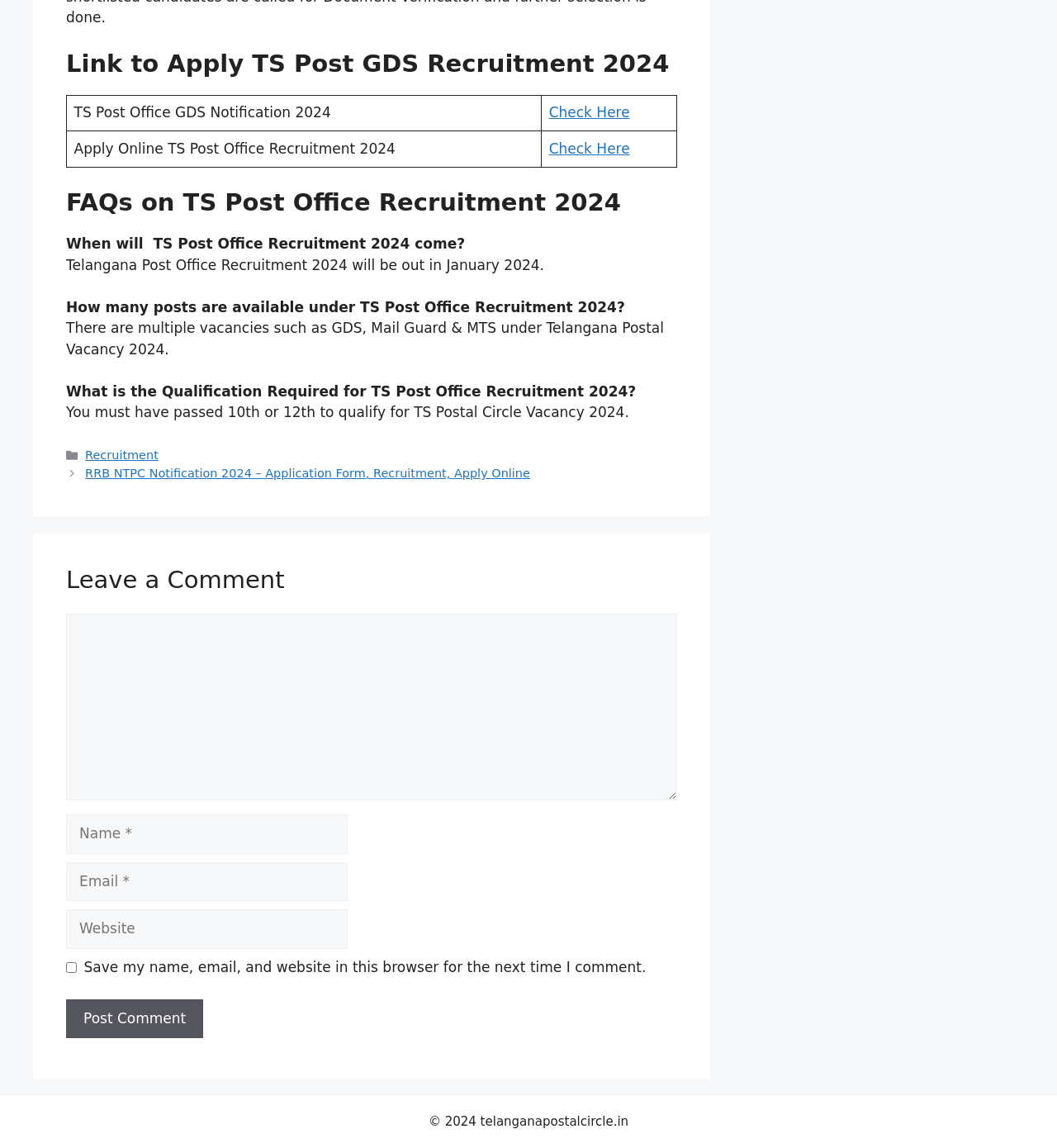Pinpoint the bounding box coordinates of the clickable element needed to complete the instruction: "Leave a comment". The coordinates should be provided as four float numbers between 0 and 1: [left, top, right, bottom].

[0.062, 0.493, 0.641, 0.52]